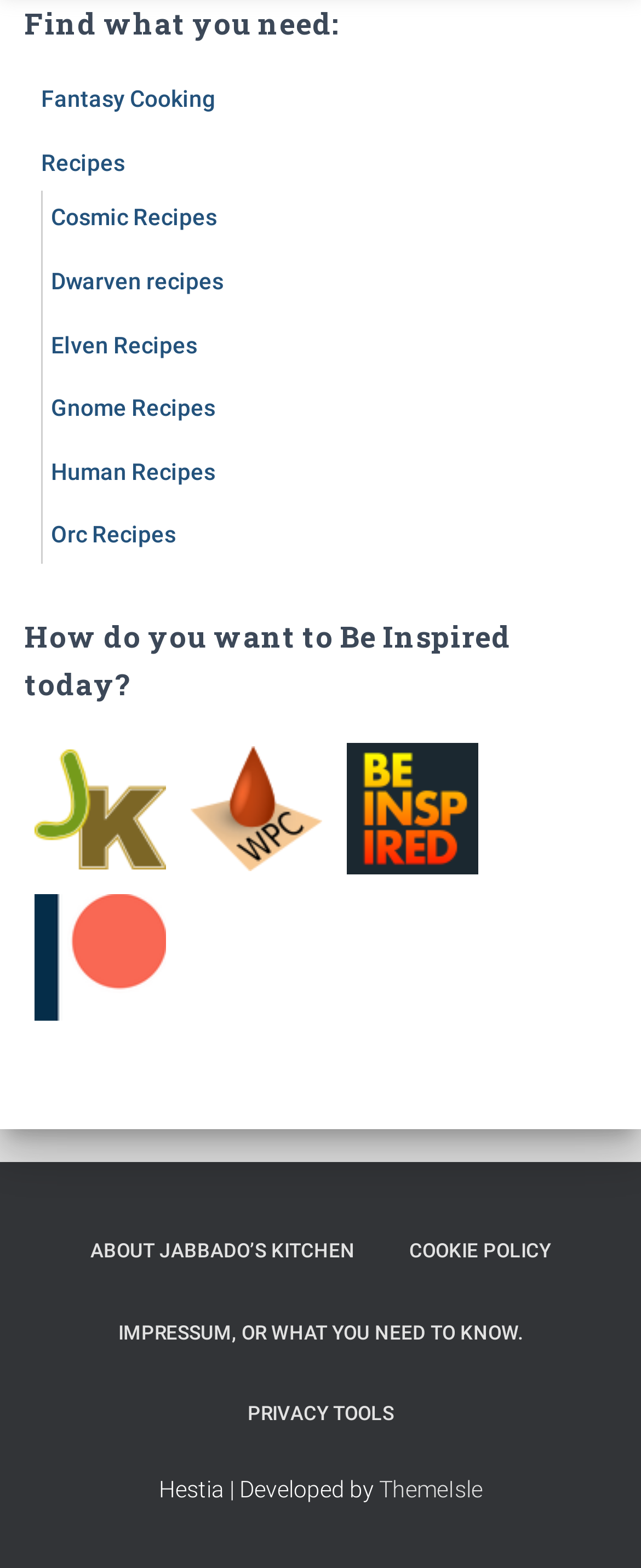Given the element description: "ThemeIsle", predict the bounding box coordinates of the UI element it refers to, using four float numbers between 0 and 1, i.e., [left, top, right, bottom].

[0.591, 0.942, 0.753, 0.959]